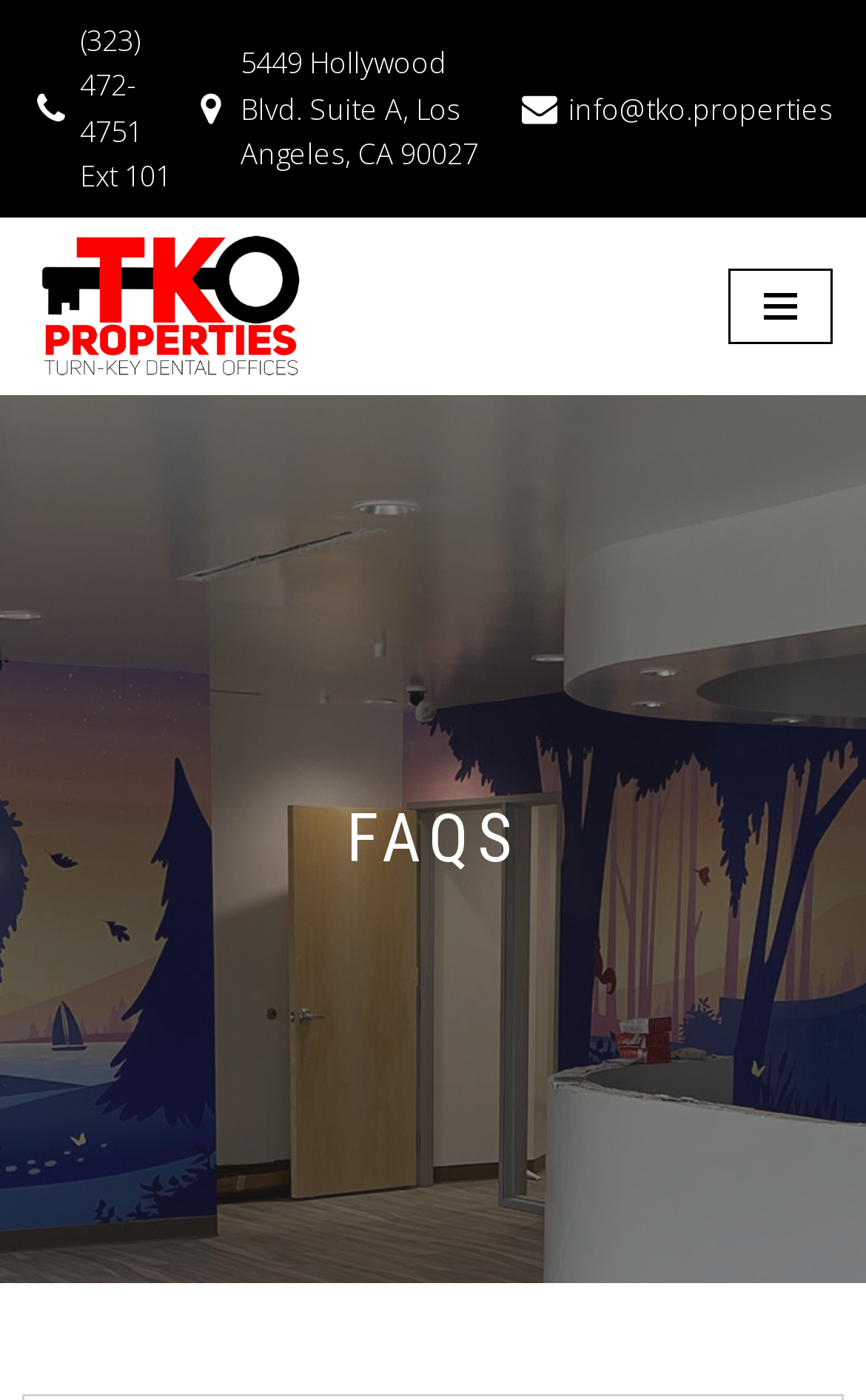Provide a one-word or one-phrase answer to the question:
What is the main section of the webpage?

FAQS